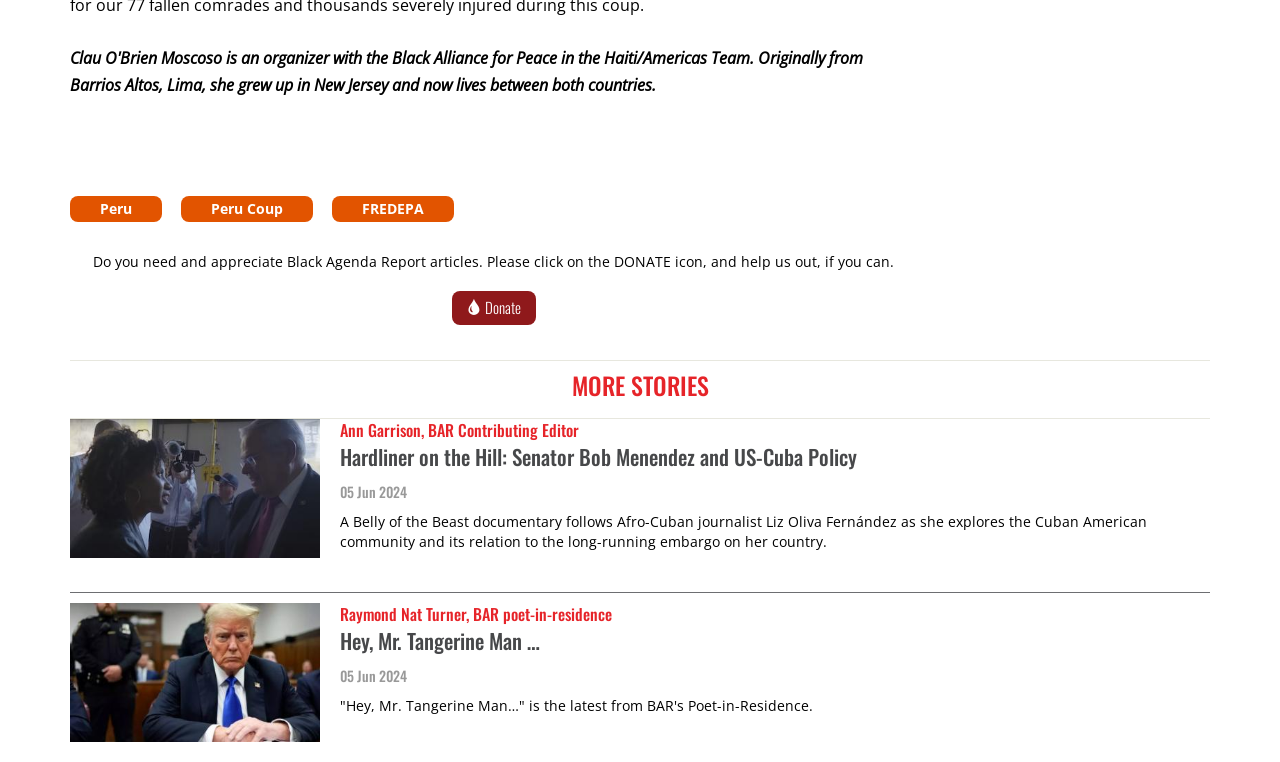Who is the author of the article about Afro-Cuban journalist Liz Oliva Fernández?
Using the image, give a concise answer in the form of a single word or short phrase.

Ann Garrison